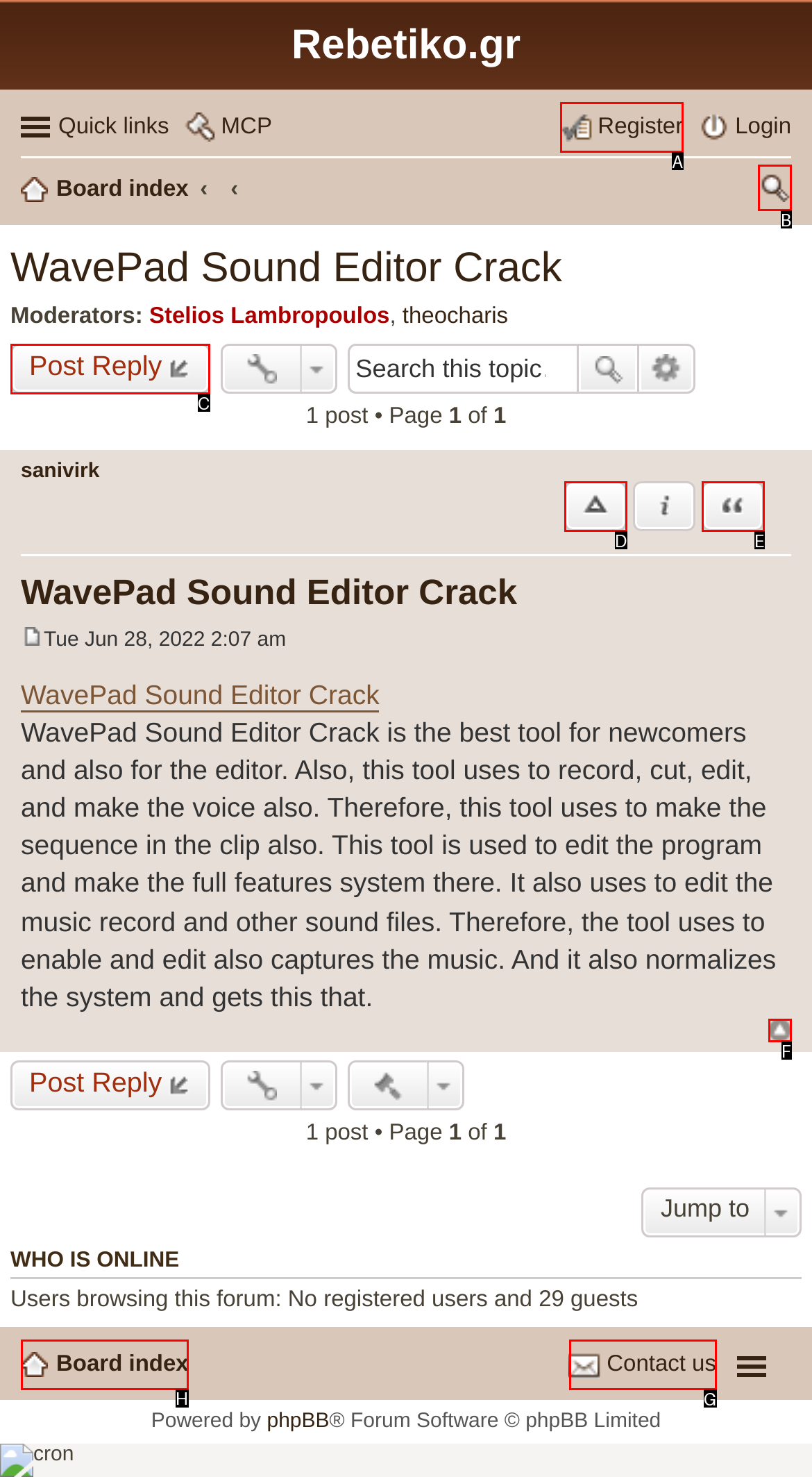What option should I click on to execute the task: Go to board index? Give the letter from the available choices.

H